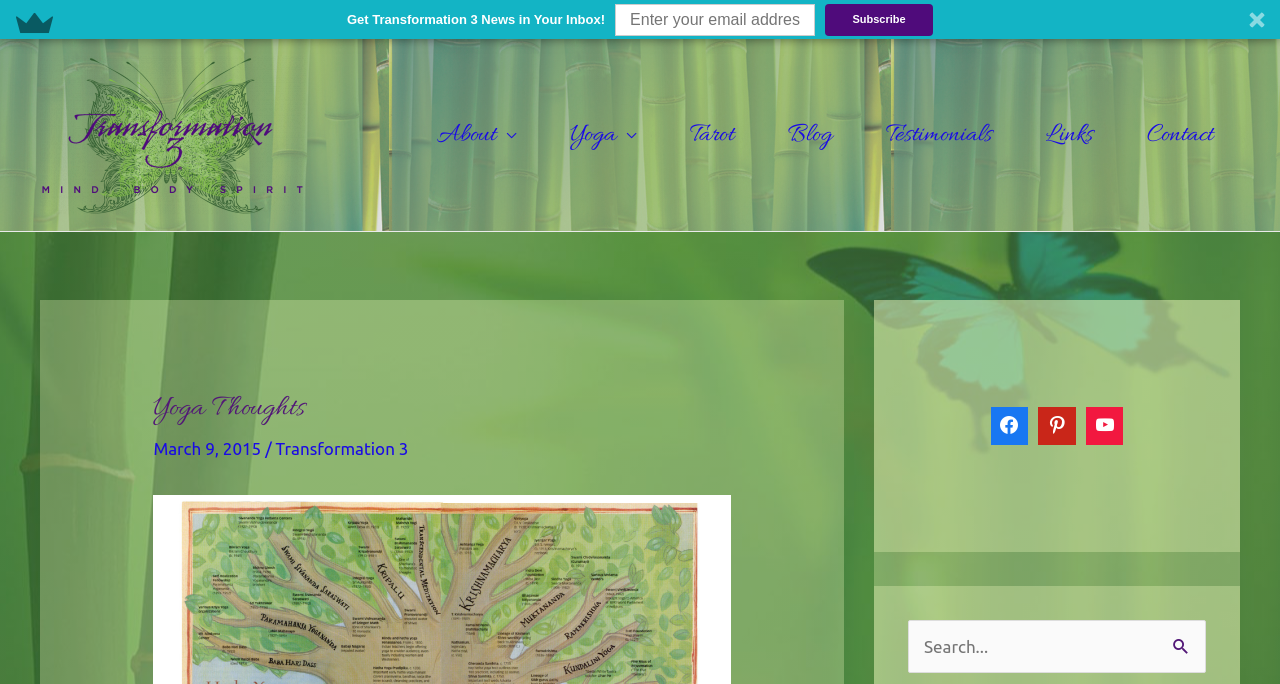Please identify the bounding box coordinates for the region that you need to click to follow this instruction: "Get to the Contact page".

[0.875, 0.146, 0.969, 0.249]